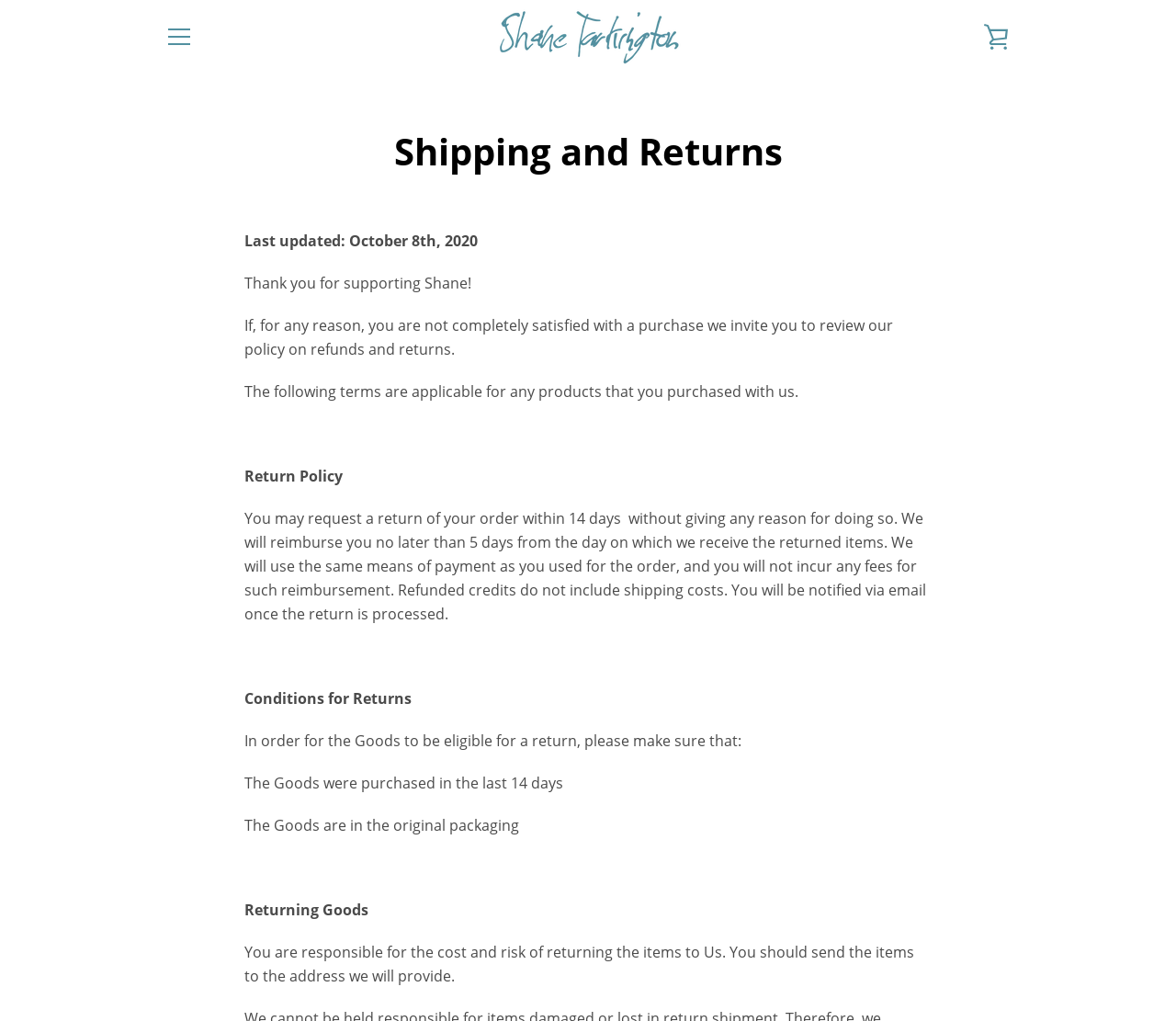What is required for goods to be eligible for a return? Using the information from the screenshot, answer with a single word or phrase.

Original packaging